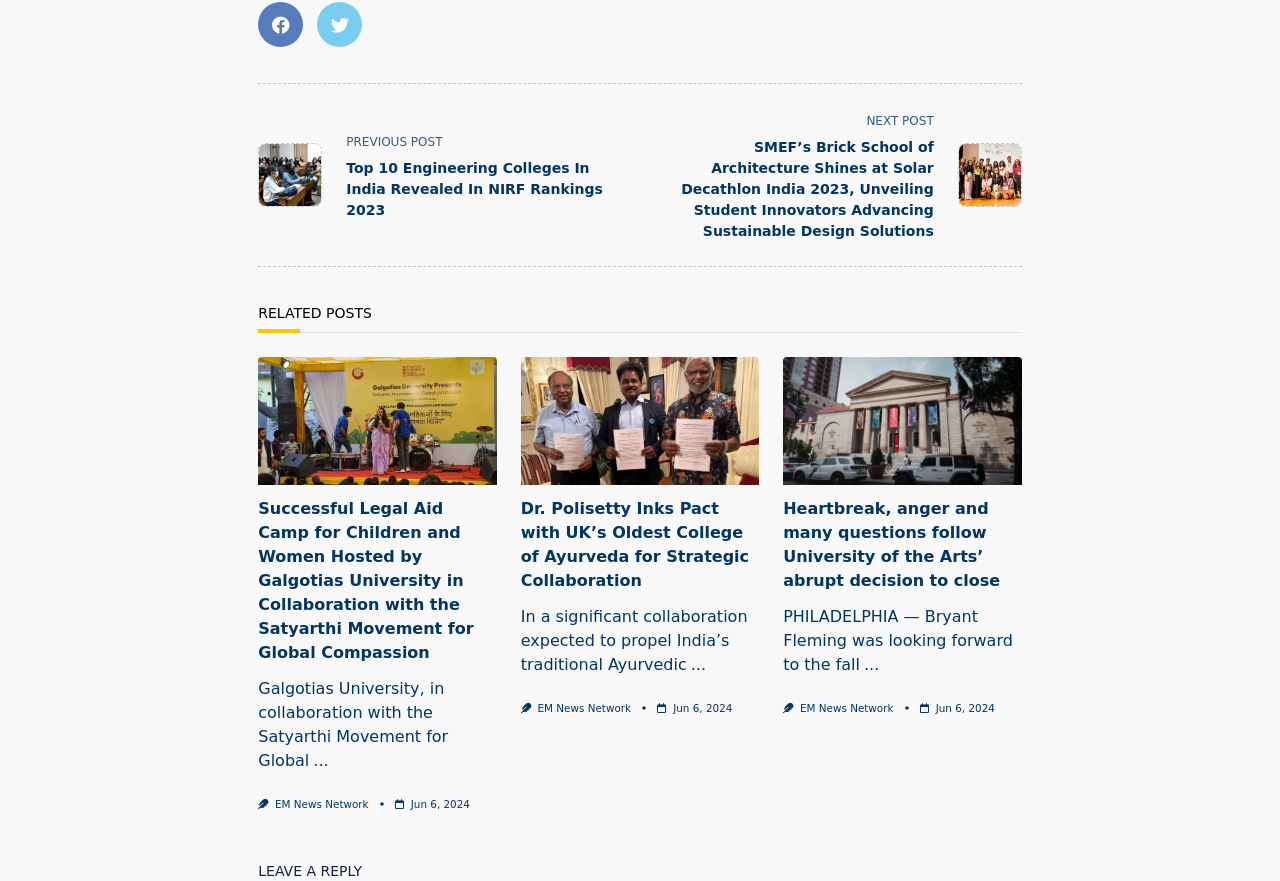What is the date of the second article?
Make sure to answer the question with a detailed and comprehensive explanation.

The date of the second article can be found in the link text and time element description, which is Jun 6, 2024.